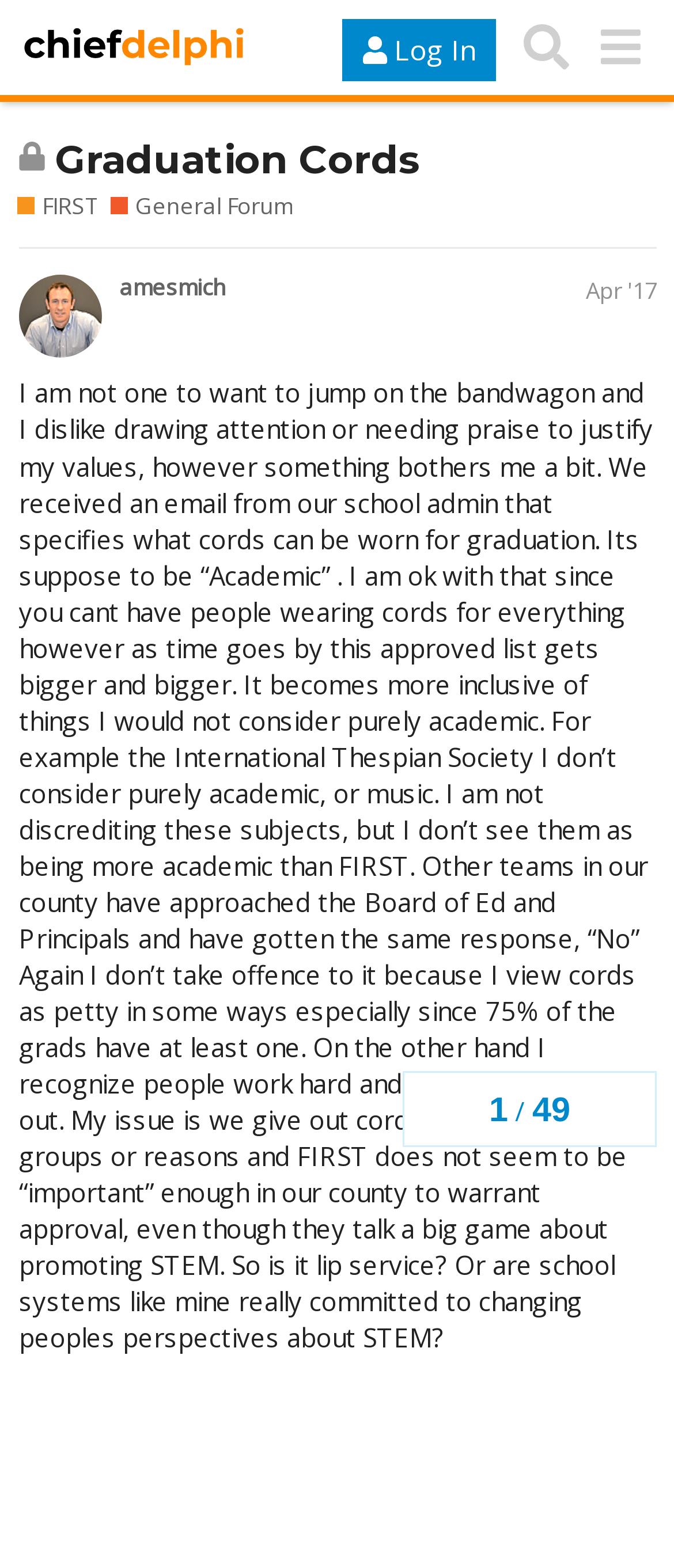Provide the bounding box coordinates for the UI element that is described by this text: "amesmich". The coordinates should be in the form of four float numbers between 0 and 1: [left, top, right, bottom].

[0.177, 0.176, 0.336, 0.193]